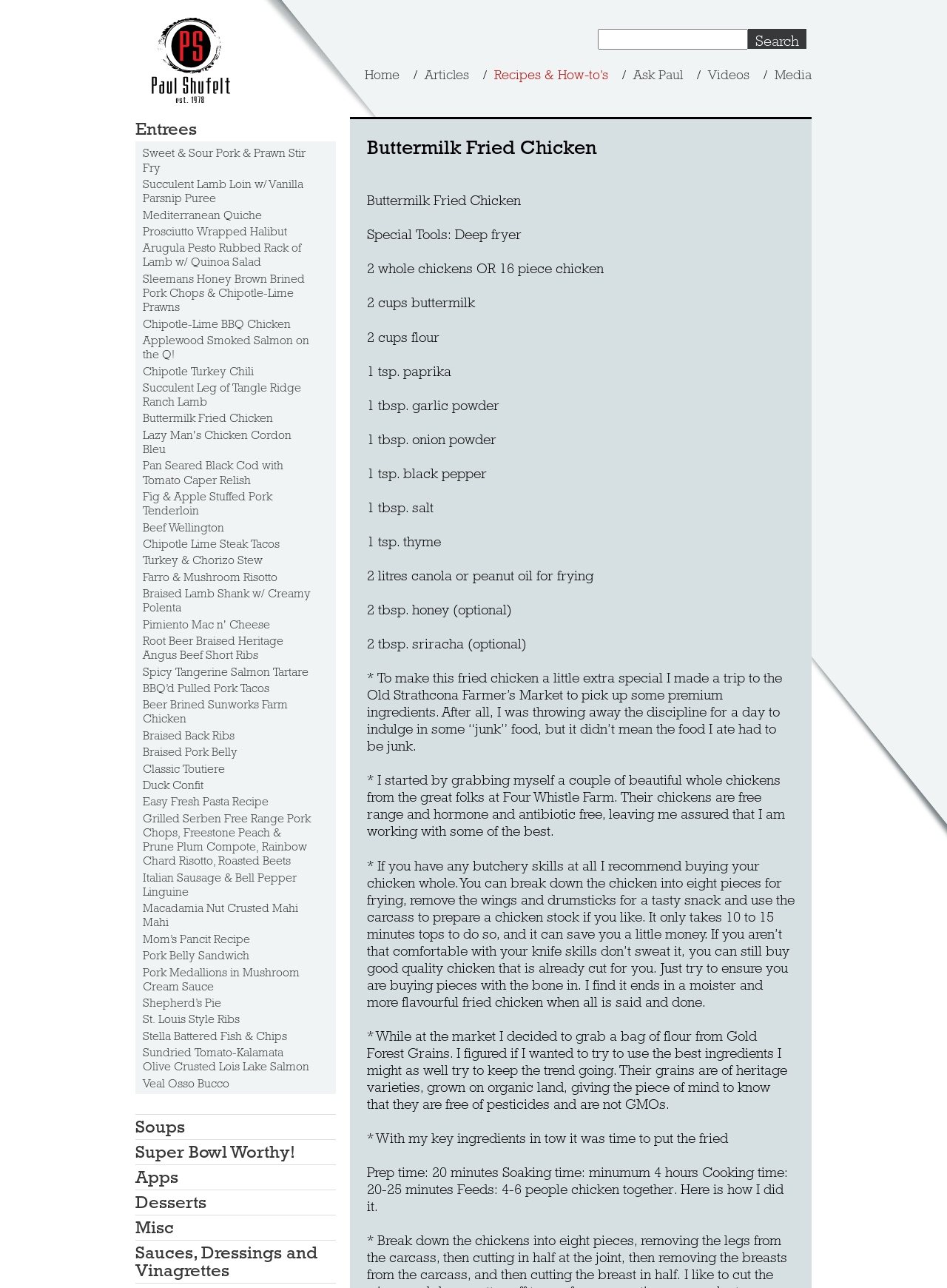Specify the bounding box coordinates for the region that must be clicked to perform the given instruction: "view the Buttermilk Fried Chicken recipe".

[0.151, 0.319, 0.331, 0.33]